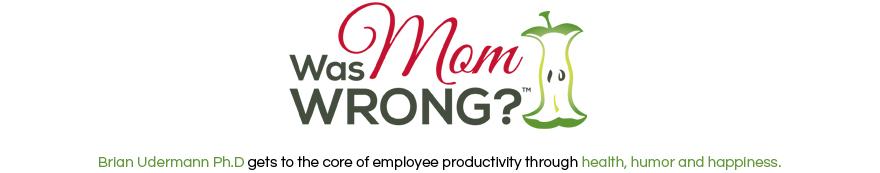Reply to the question below using a single word or brief phrase:
What is the shape accompanying the logo?

Stylized green apple core